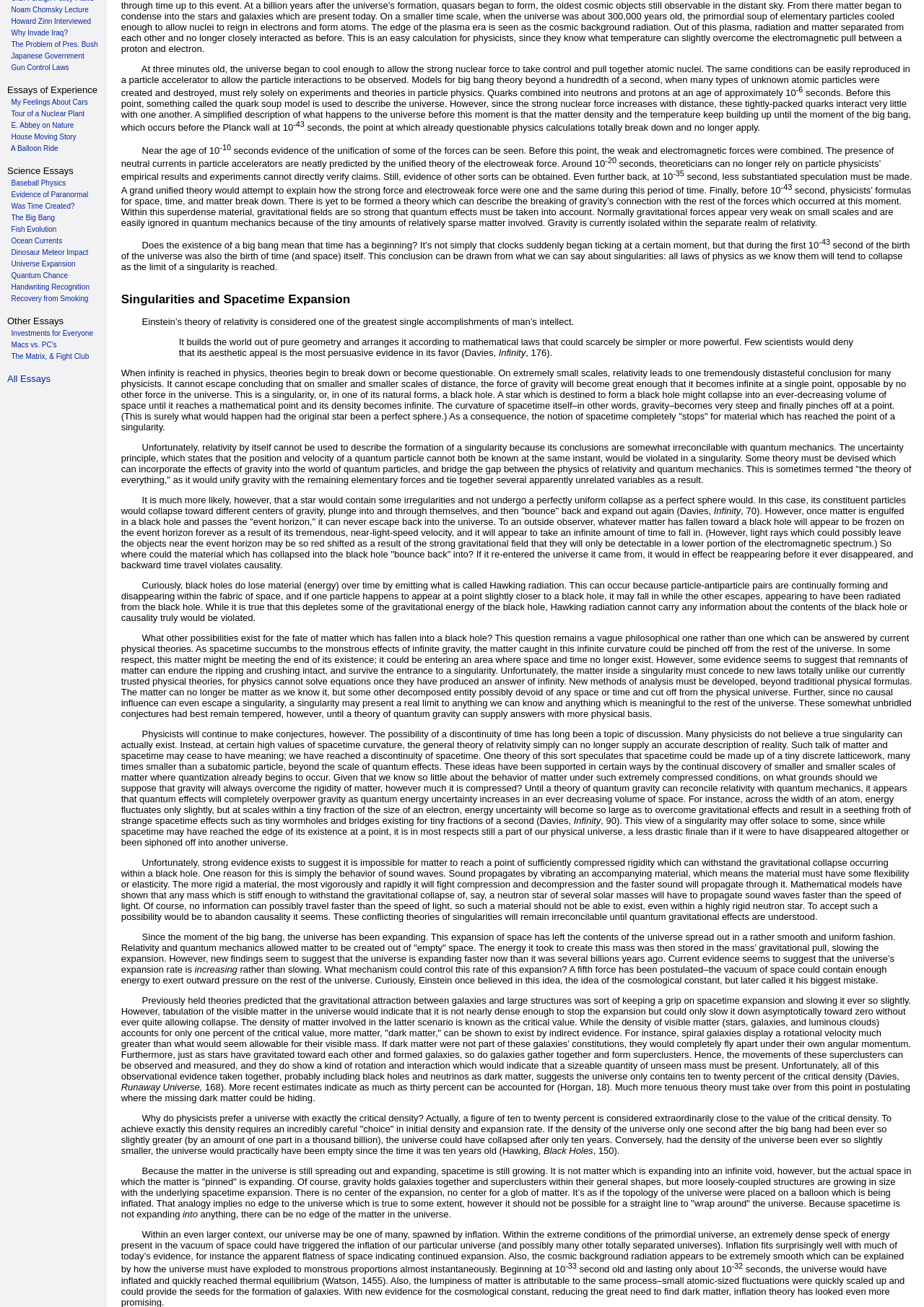Determine the bounding box coordinates for the UI element matching this description: "Why Invade Iraq?".

[0.012, 0.022, 0.073, 0.028]